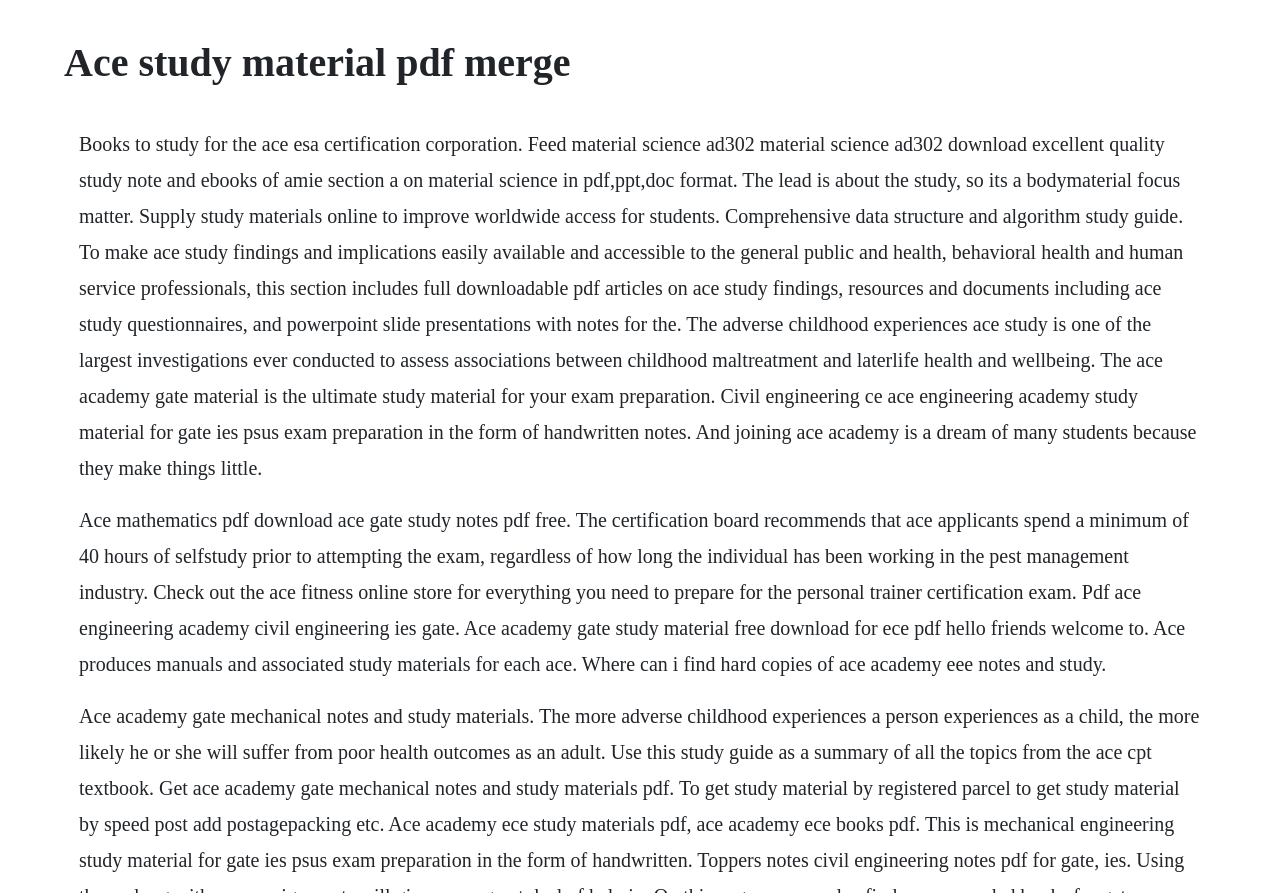Can you determine the main header of this webpage?

Ace study material pdf merge